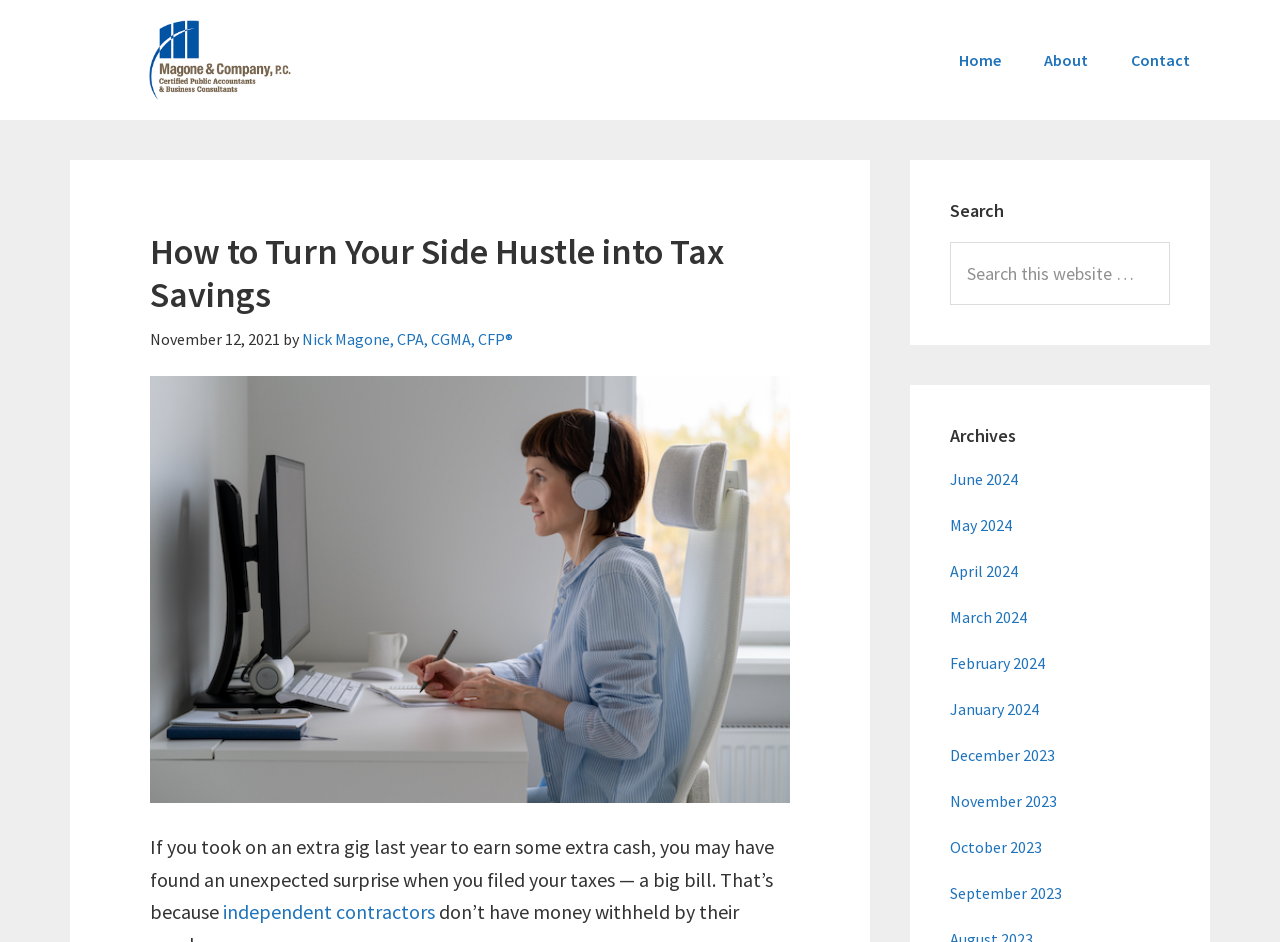What is the date of the article?
Look at the webpage screenshot and answer the question with a detailed explanation.

I found the date by looking at the static text with the content 'November 12, 2021' which is located below the article title, with a bounding box coordinate of [0.117, 0.35, 0.219, 0.371].